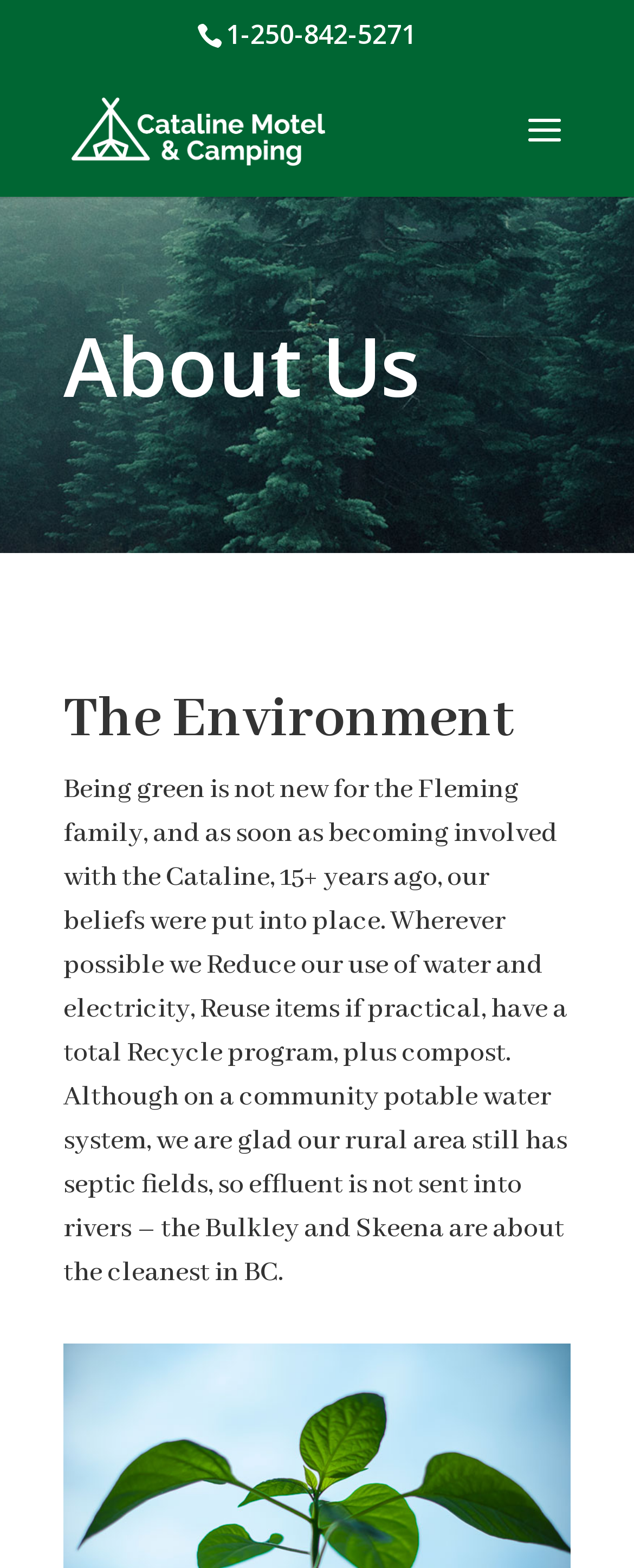What is the phone number to contact?
Provide a thorough and detailed answer to the question.

I found the answer by looking at the link element with the phone number '1-250-842-5271' which is likely a contact number.